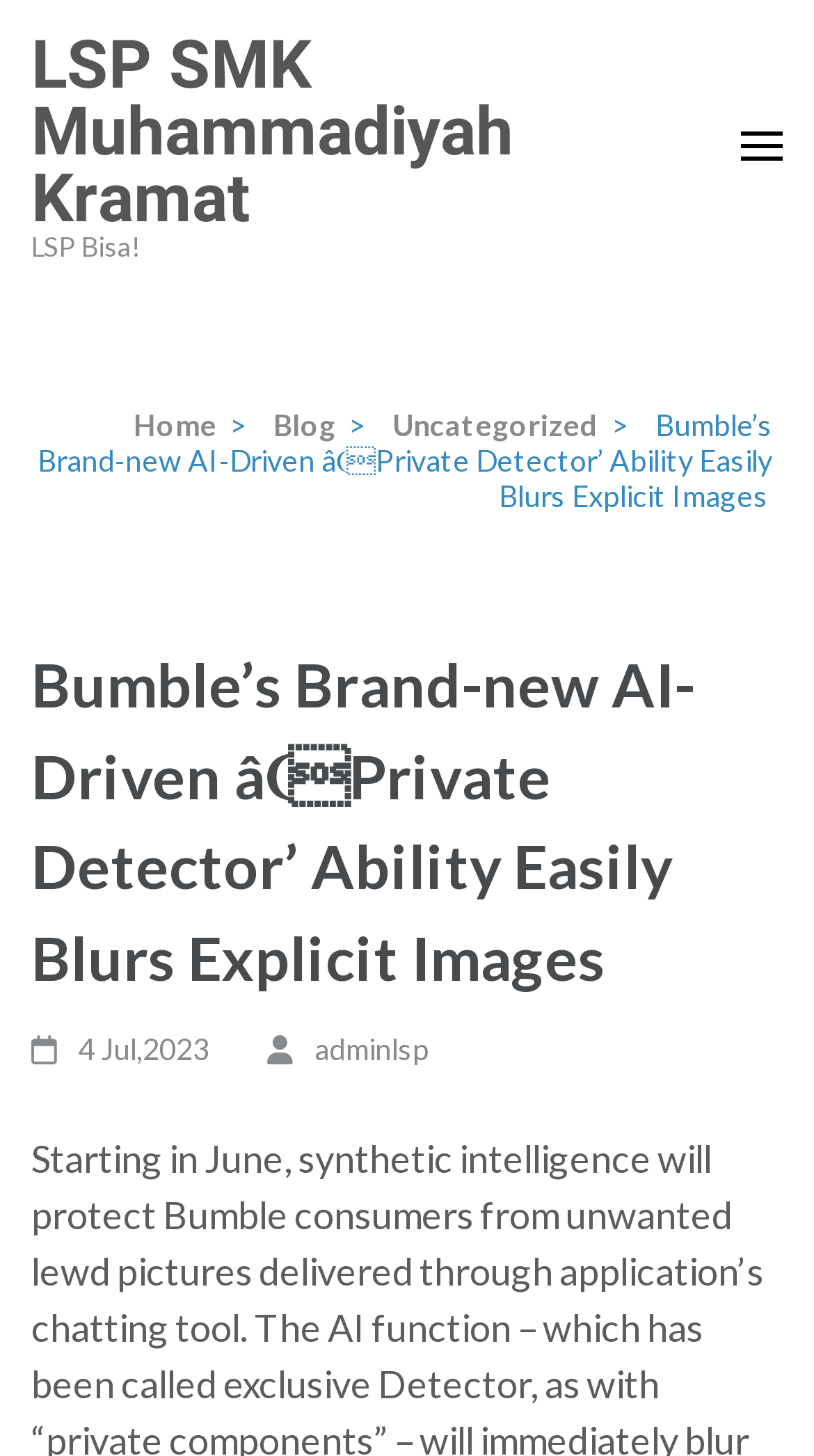Look at the image and give a detailed response to the following question: What is the name of the school mentioned?

The name of the school is mentioned in the link at the top of the webpage, which is 'LSP SMK Muhammadiyah Kramat'. This link is located at coordinates [0.038, 0.017, 0.631, 0.163] and has the text 'LSP SMK Muhammadiyah Kramat'.